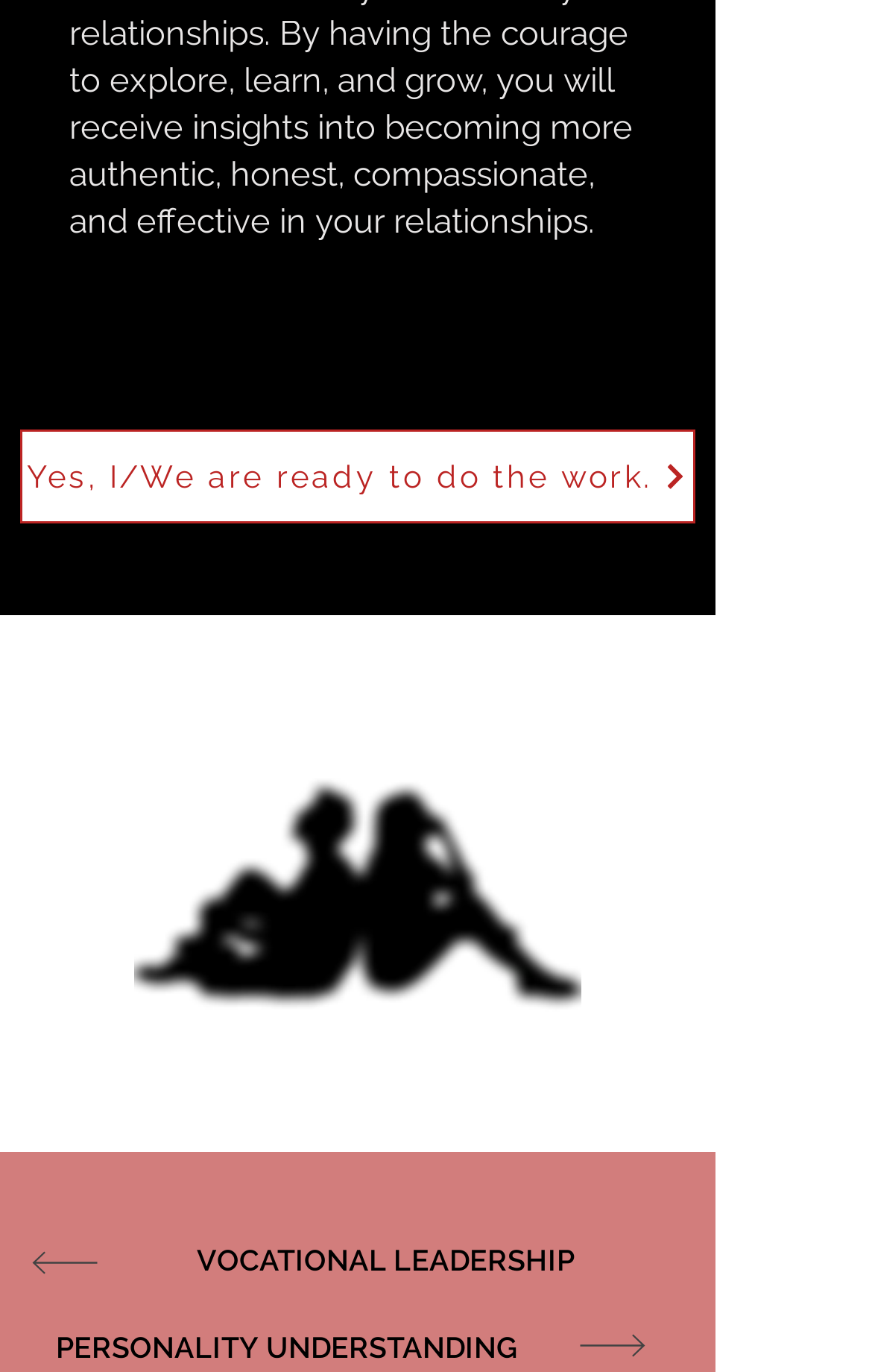What is the topic of the image on the webpage?
Please provide a comprehensive answer based on the information in the image.

The image is associated with the link 'Building self-awareness regarding your personality in relationships.', suggesting that the image is related to understanding one's personality in the context of relationships.